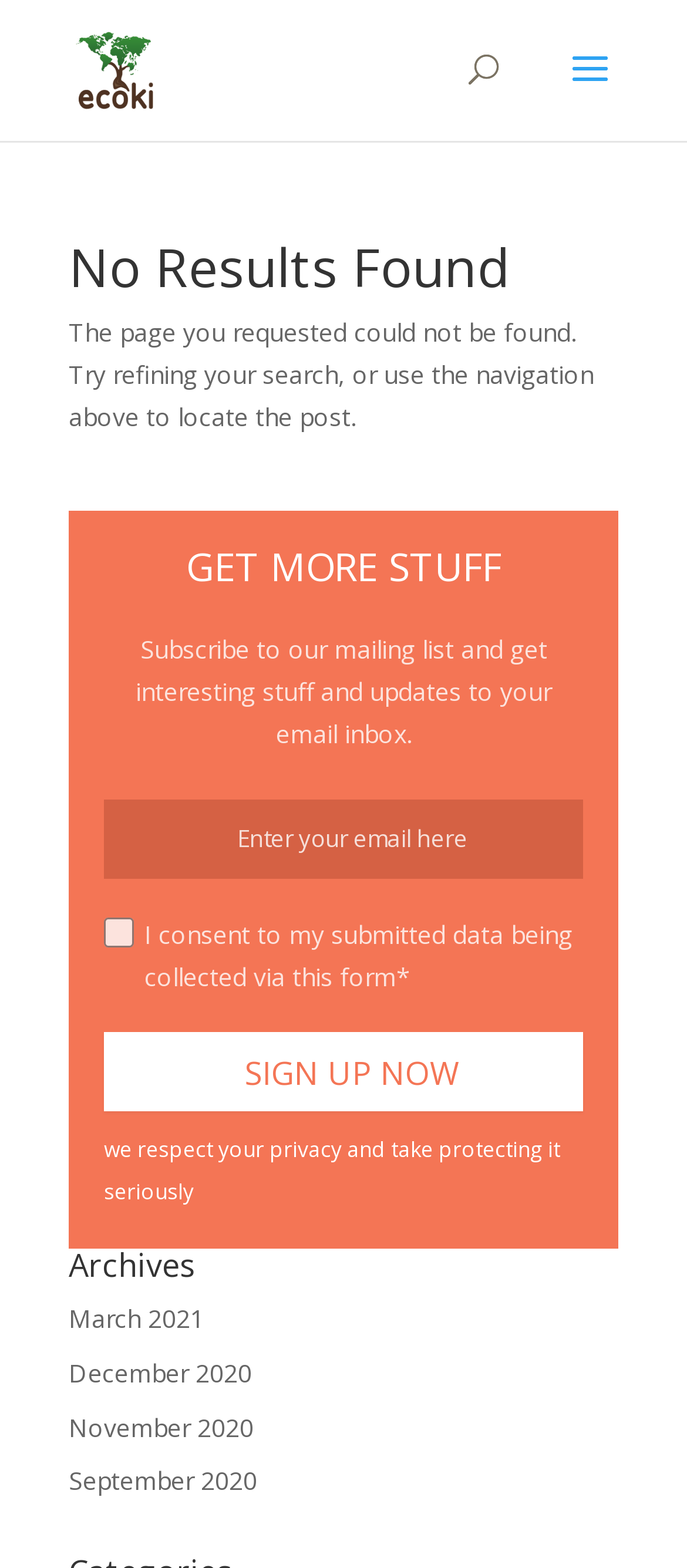What is the purpose of the search bar?
Refer to the screenshot and deliver a thorough answer to the question presented.

The search bar is located at the top of the page, and it allows users to refine their search or locate a specific post, as indicated by the text 'The page you requested could not be found. Try refining your search...'.